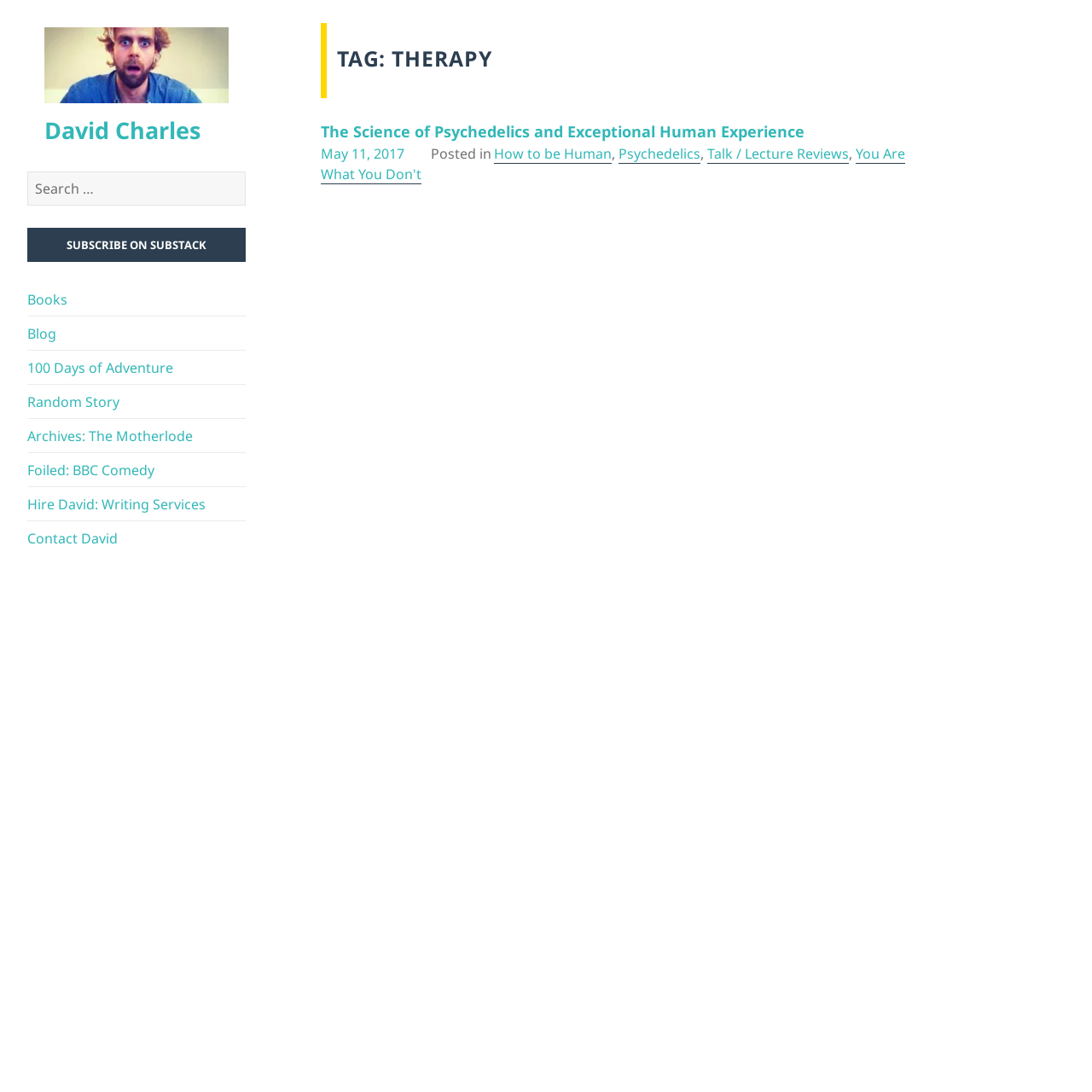What is the category of the article?
Respond to the question with a single word or phrase according to the image.

How to be Human, Psychedelics, Talk / Lecture Reviews